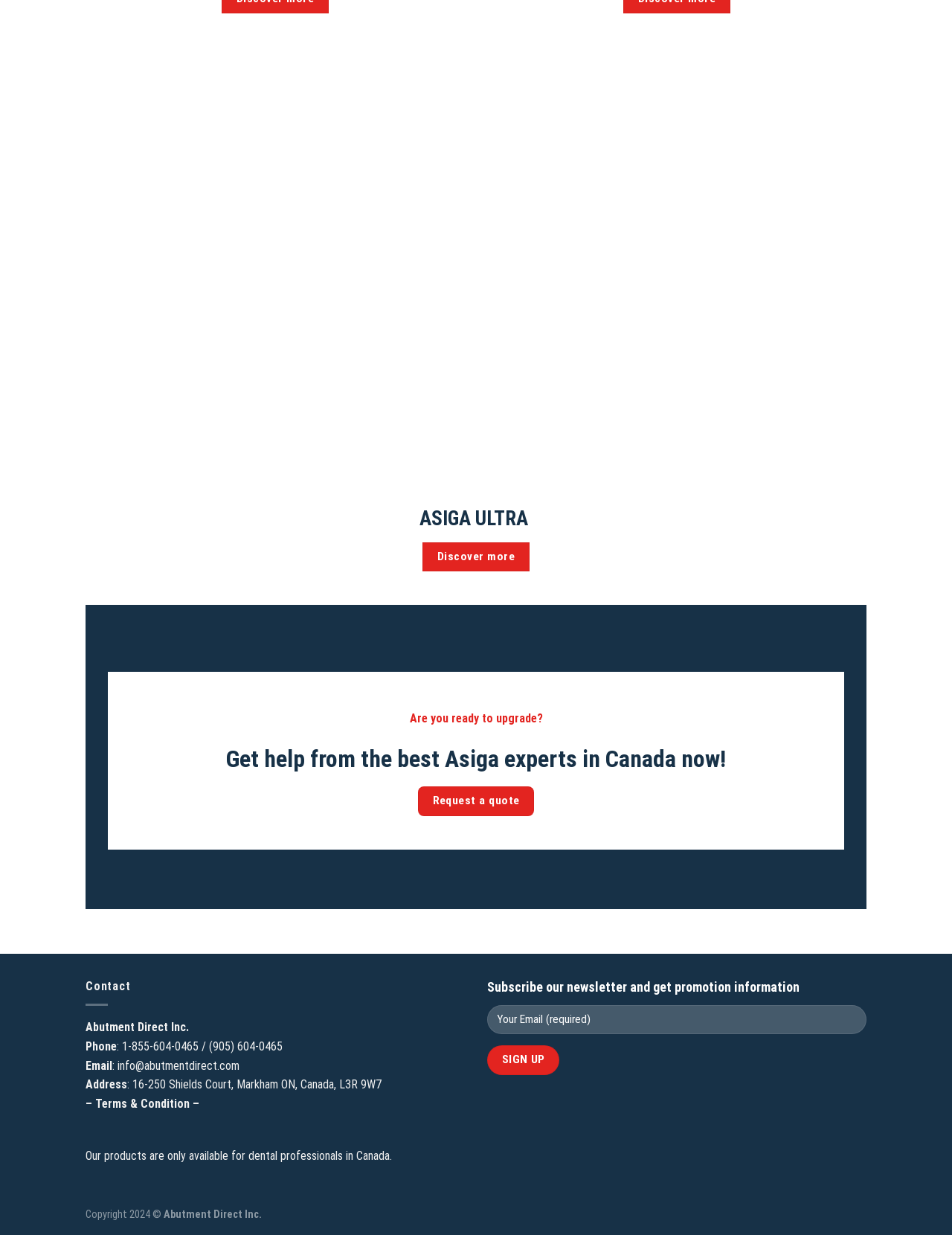Given the webpage screenshot and the description, determine the bounding box coordinates (top-left x, top-left y, bottom-right x, bottom-right y) that define the location of the UI element matching this description: value="Sign Up"

[0.512, 0.847, 0.588, 0.87]